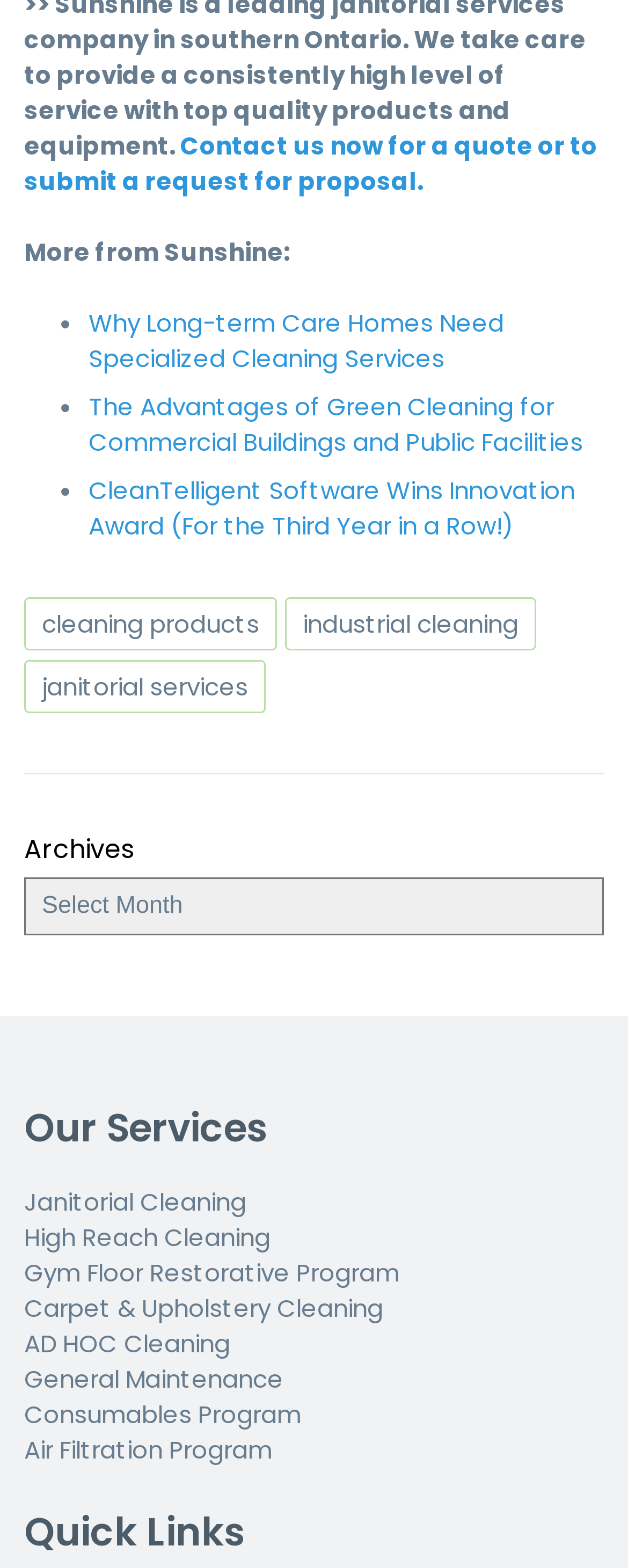Please find and report the bounding box coordinates of the element to click in order to perform the following action: "Learn about janitorial cleaning services". The coordinates should be expressed as four float numbers between 0 and 1, in the format [left, top, right, bottom].

[0.038, 0.756, 0.392, 0.777]